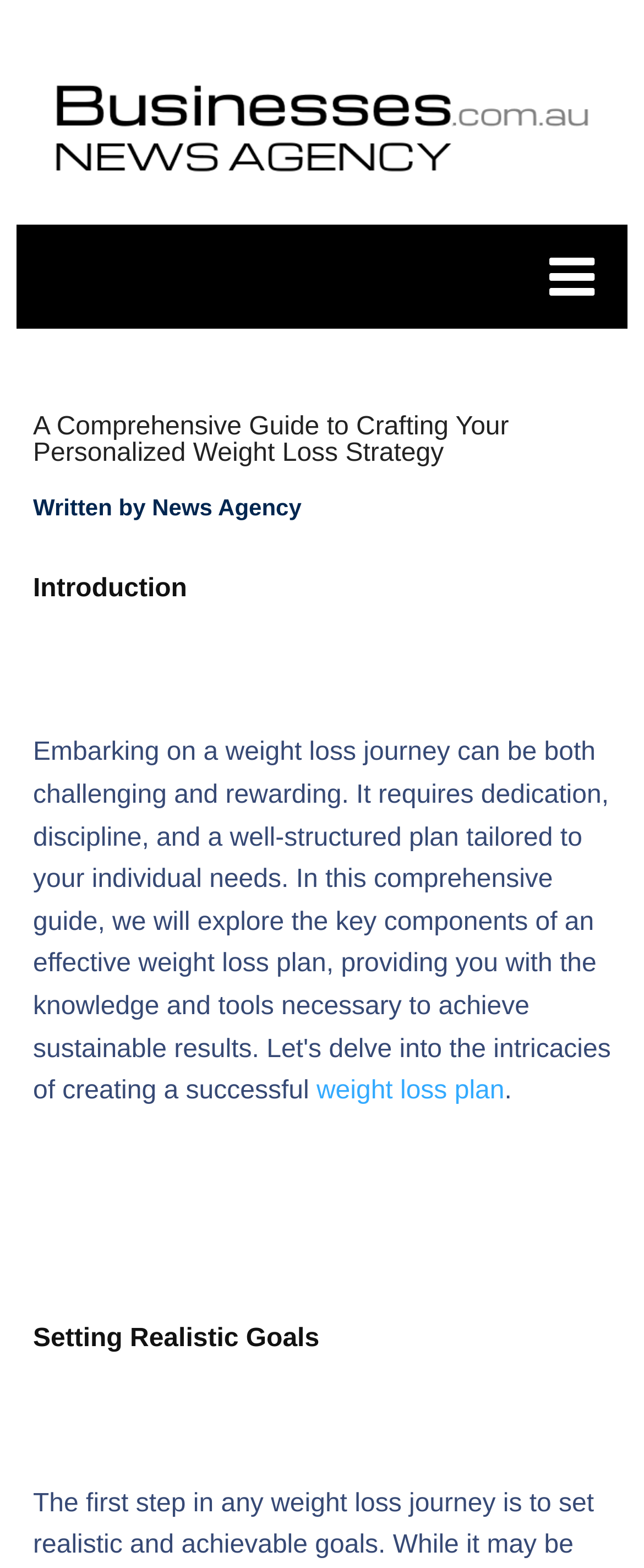Determine which piece of text is the heading of the webpage and provide it.

A Comprehensive Guide to Crafting Your Personalized Weight Loss Strategy